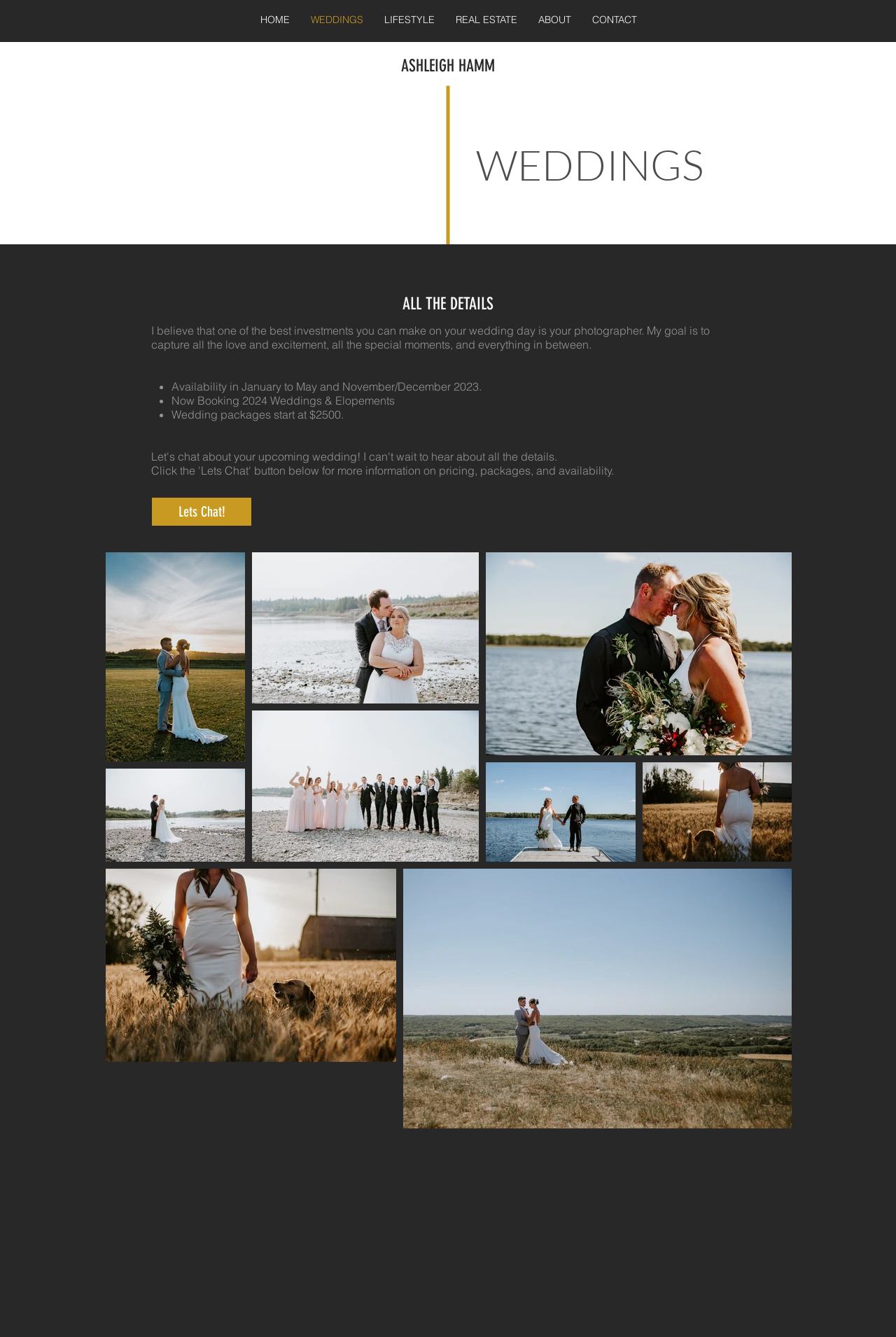What is the goal of Ashleigh Hamm's photography?
Using the visual information, reply with a single word or short phrase.

Capture love and excitement